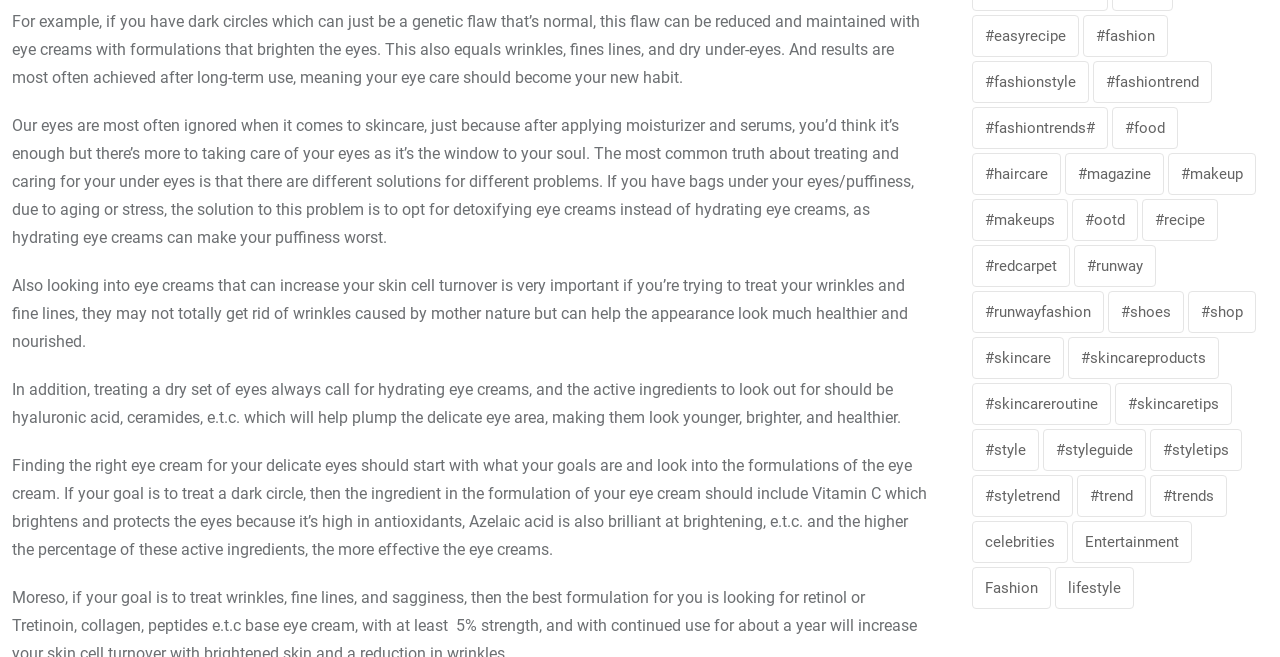Identify the bounding box for the UI element described as: "#redcarpet". Ensure the coordinates are four float numbers between 0 and 1, formatted as [left, top, right, bottom].

[0.759, 0.372, 0.836, 0.436]